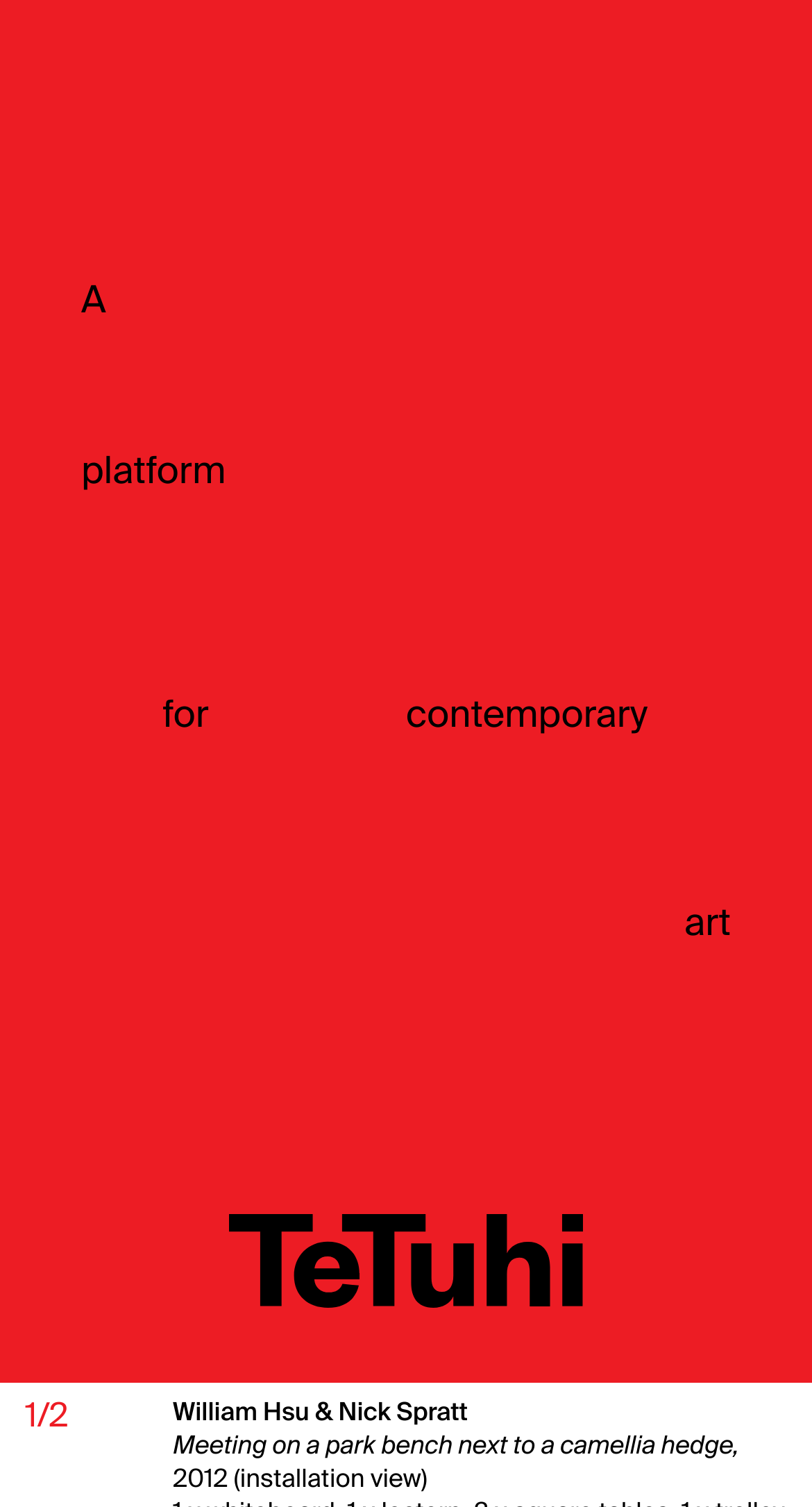Identify the bounding box of the UI component described as: "title="TeTuhi"".

[0.397, 0.021, 0.603, 0.05]